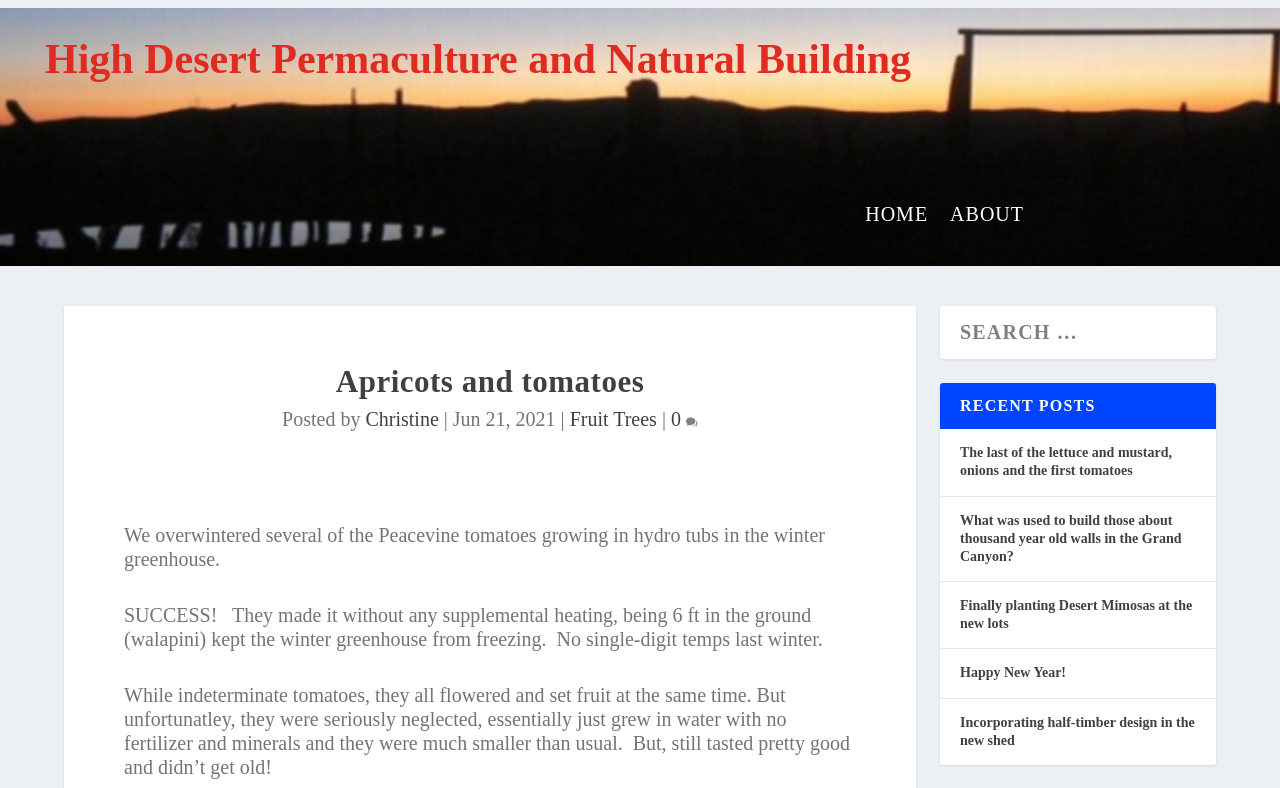Please identify and generate the text content of the webpage's main heading.

Apricots and tomatoes